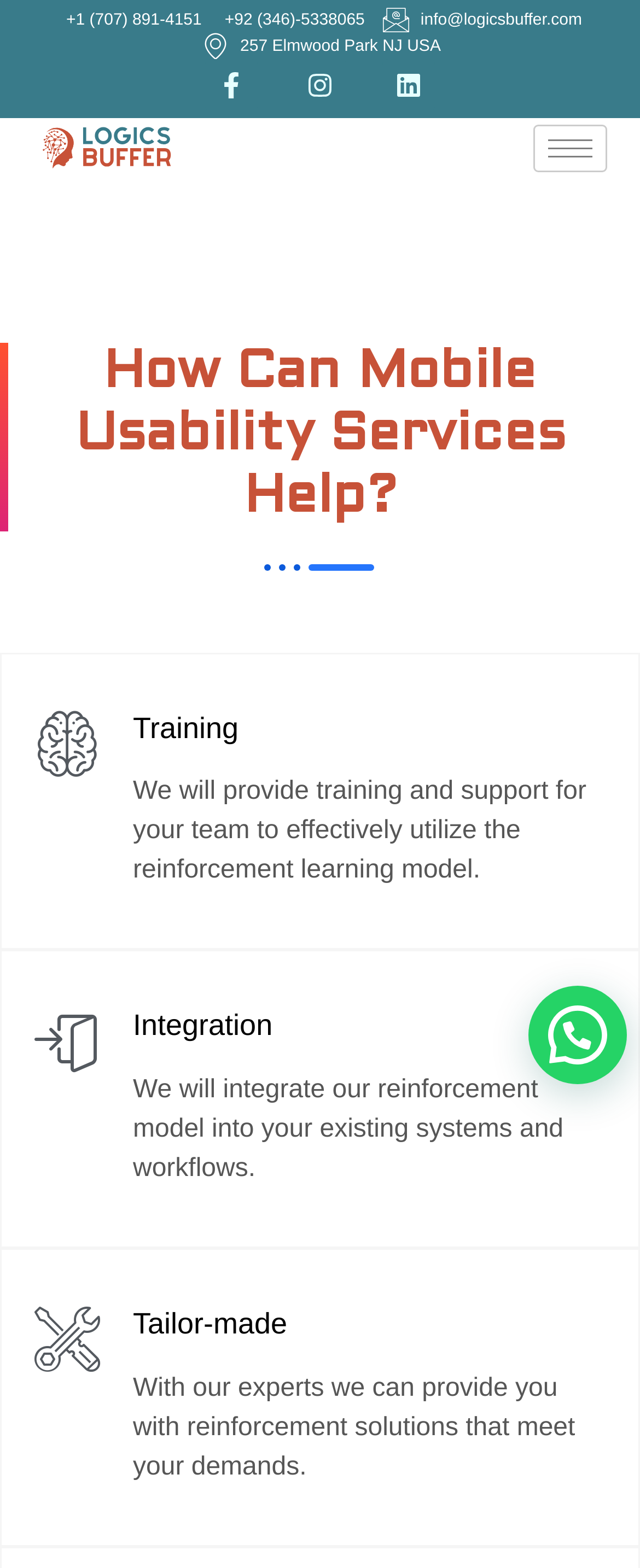Identify the bounding box coordinates of the clickable section necessary to follow the following instruction: "Click the hamburger icon". The coordinates should be presented as four float numbers from 0 to 1, i.e., [left, top, right, bottom].

[0.833, 0.079, 0.949, 0.11]